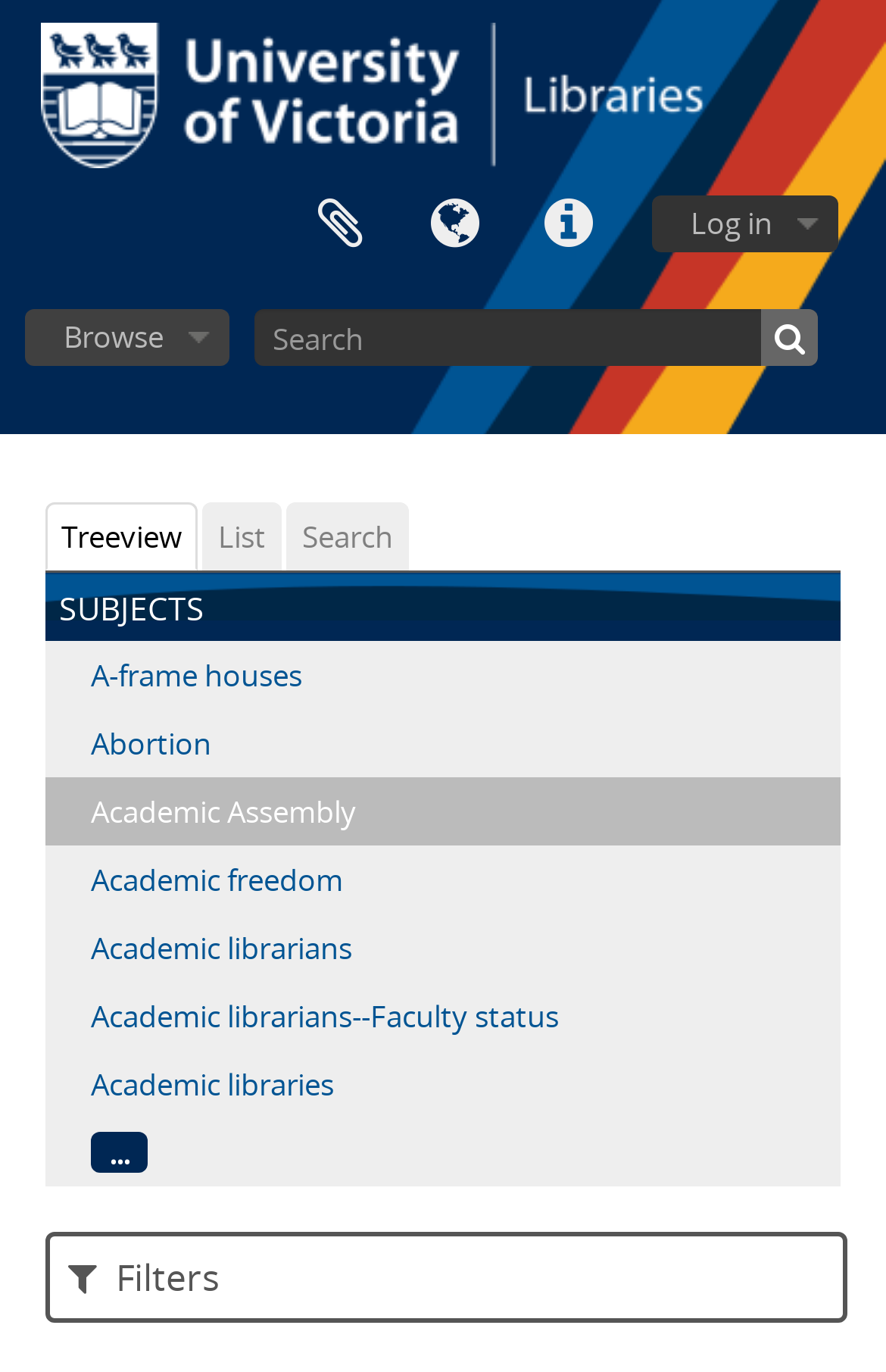What is the default search option?
Please describe in detail the information shown in the image to answer the question.

The default search option can be found below the search bar, where there are three links: 'Treeview', 'List', and 'Search'. The 'Treeview' link is the first one, indicating it is the default search option.